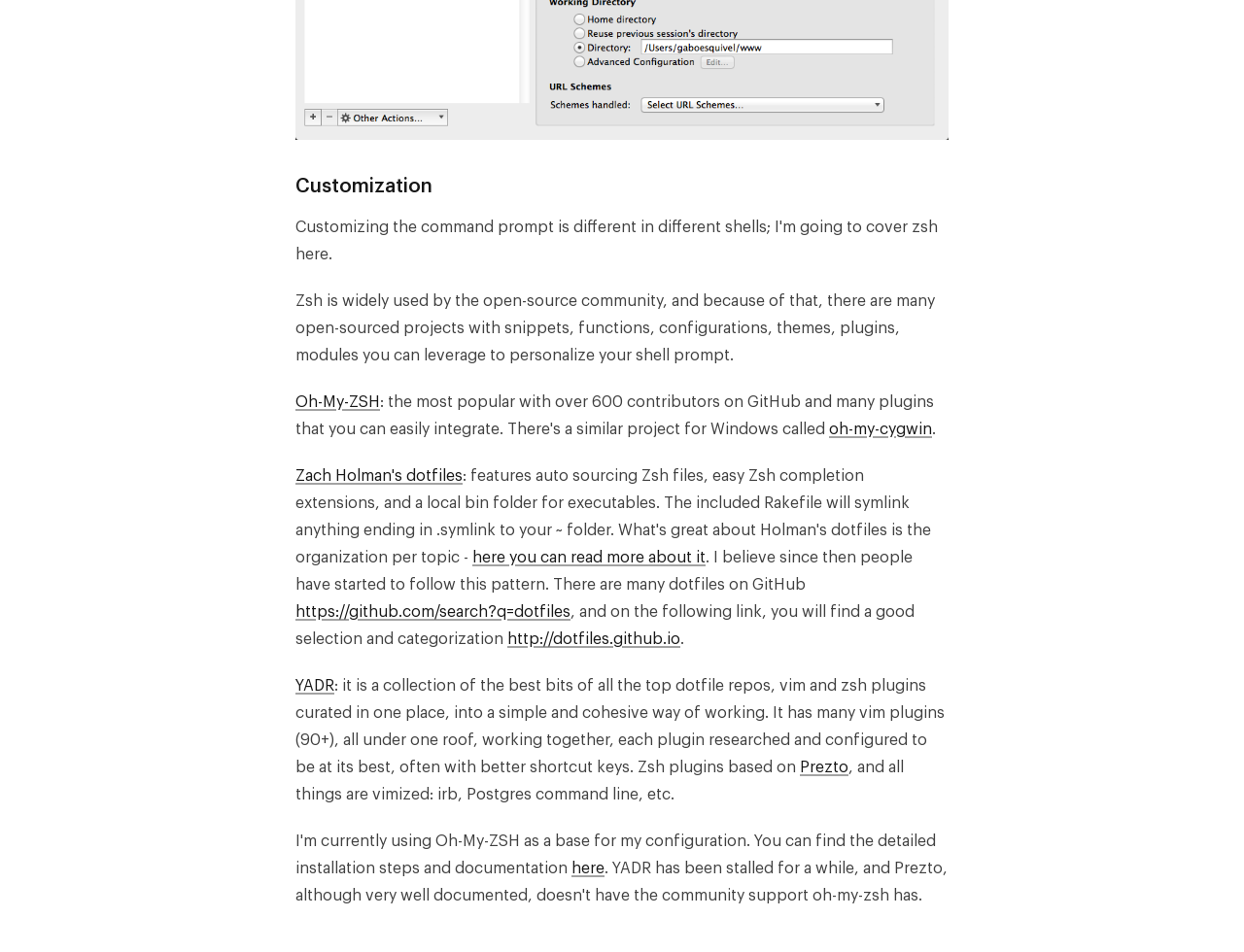What is the topic of customization?
Please provide a single word or phrase as your answer based on the image.

Zsh